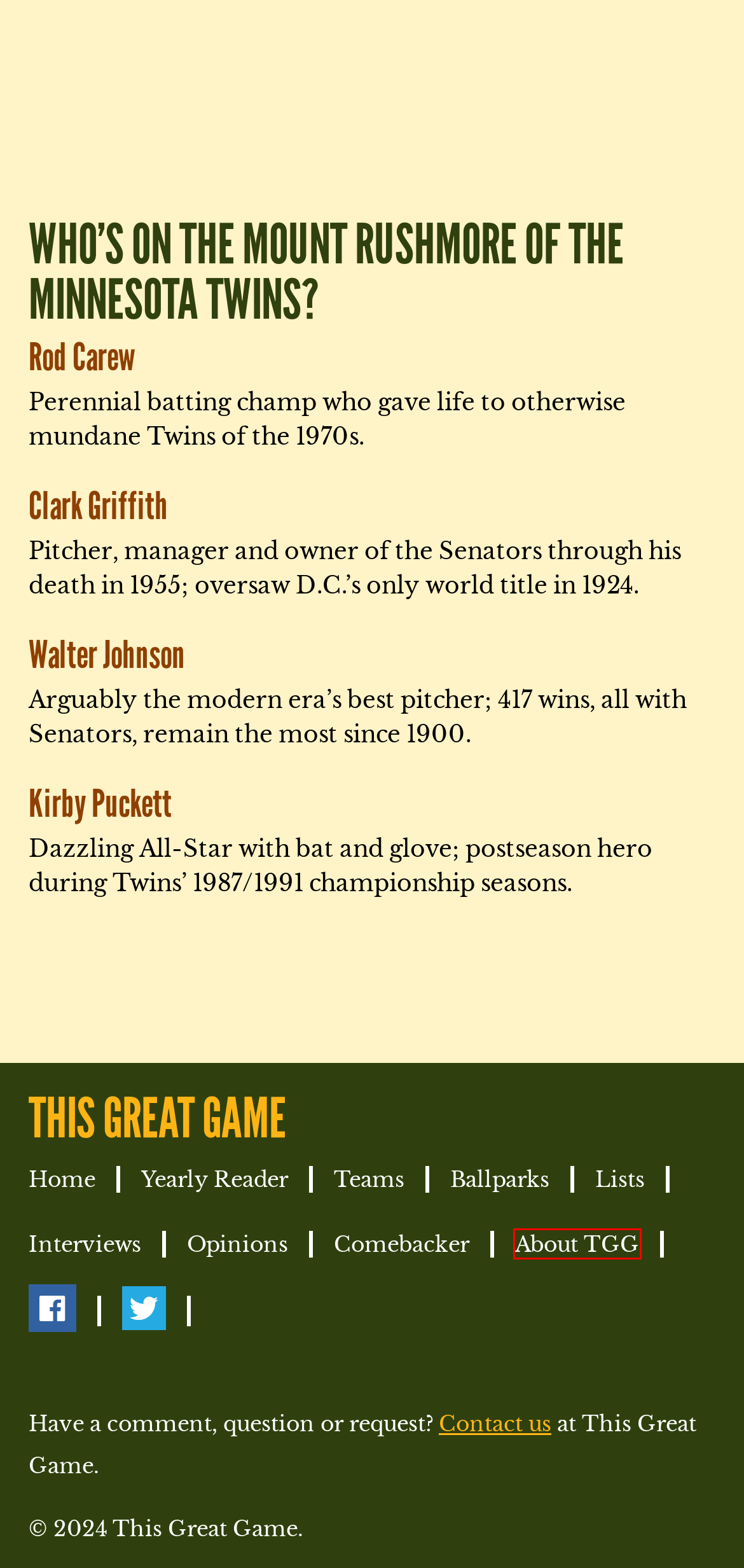You have a screenshot of a webpage, and a red bounding box highlights an element. Select the webpage description that best fits the new page after clicking the element within the bounding box. Options are:
A. This Great Game Lists—Baseball’s Countdown History
B. The Monthly Comebacker—This Great Game
C. Home - This Great Game
D. Baseball Teams - This Great Game
E. About - This Great Game
F. The Yearly Reader: Baseball History from This Great Game
G. Baseball Interviews - This Great Game
H. The Ballparks—This Great Game

E